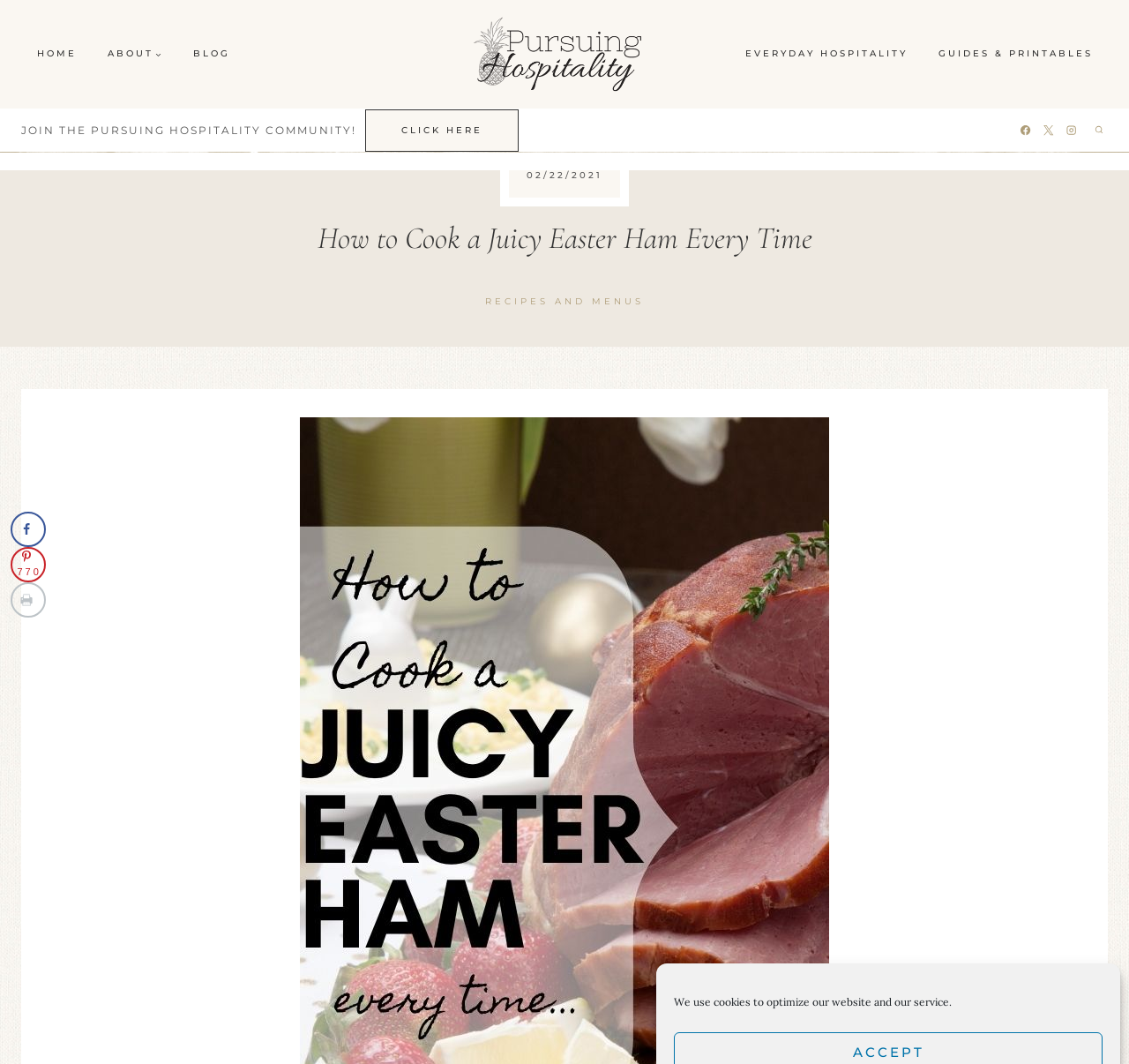Can you identify the bounding box coordinates of the clickable region needed to carry out this instruction: 'Click the Print this webpage link'? The coordinates should be four float numbers within the range of 0 to 1, stated as [left, top, right, bottom].

[0.009, 0.547, 0.041, 0.58]